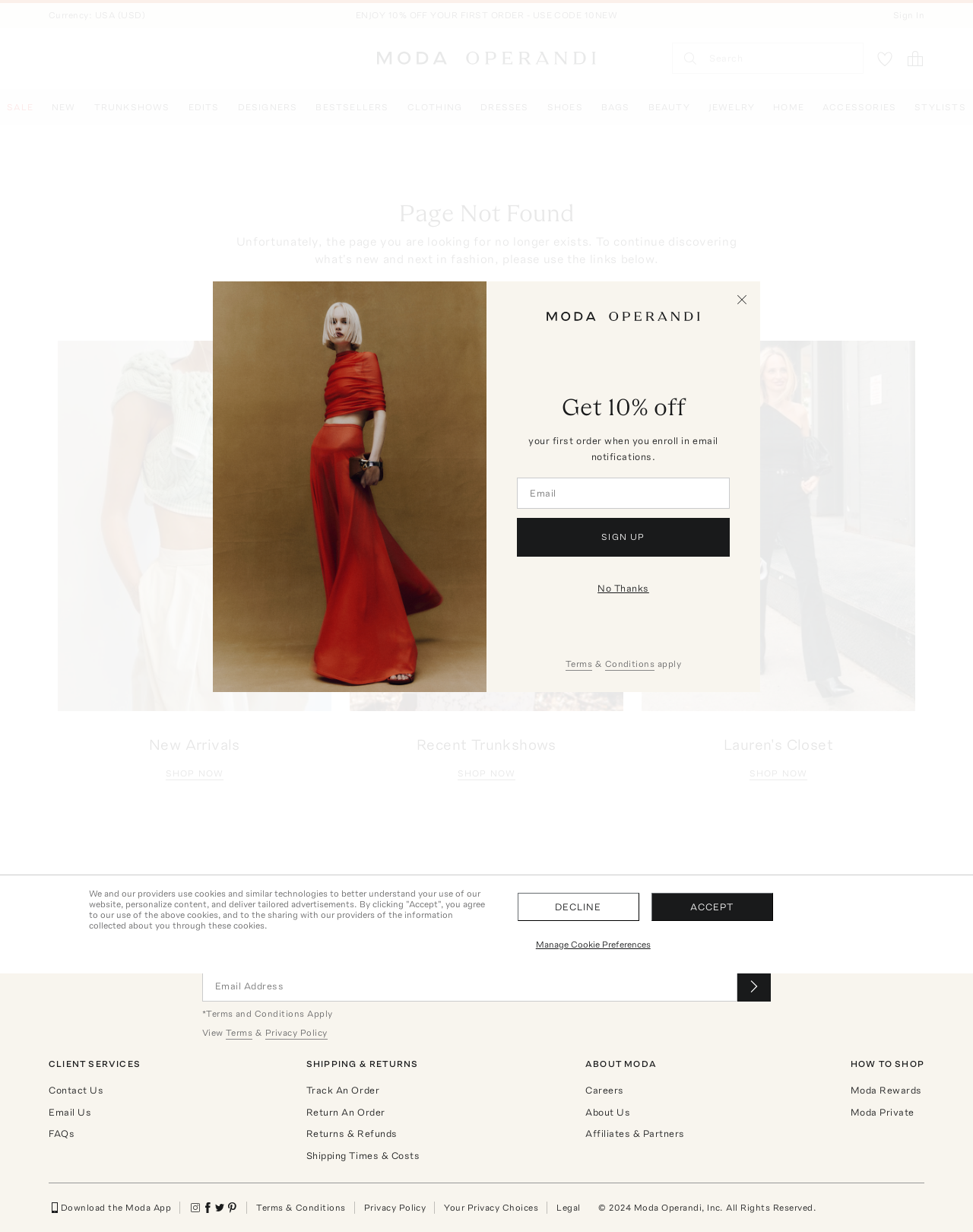Please provide the bounding box coordinates for the UI element as described: "parent_node: Get 10% off aria-label="Close"". The coordinates must be four floats between 0 and 1, represented as [left, top, right, bottom].

[0.744, 0.228, 0.781, 0.258]